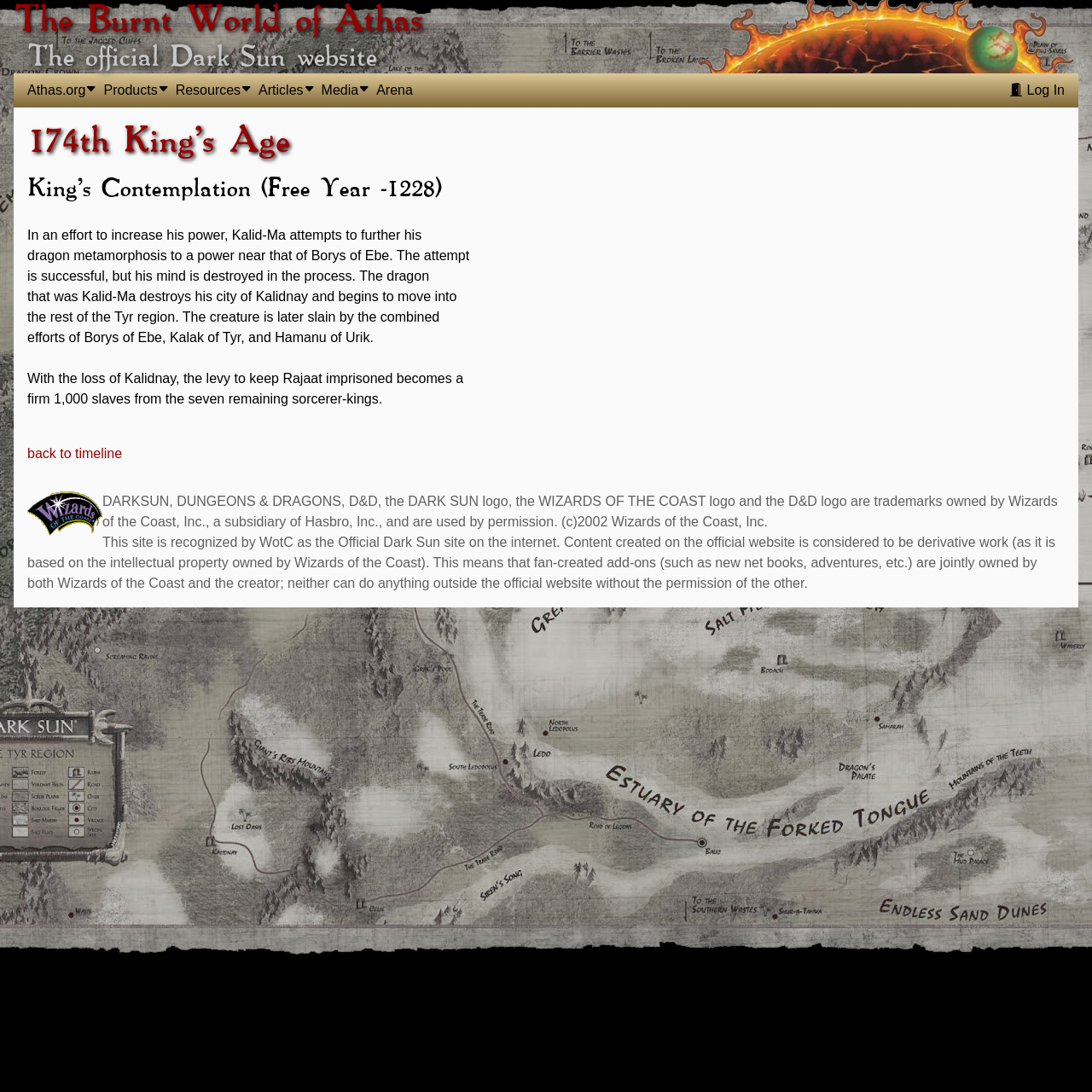Determine the bounding box coordinates of the section I need to click to execute the following instruction: "Visit the HOME page". Provide the coordinates as four float numbers between 0 and 1, i.e., [left, top, right, bottom].

None